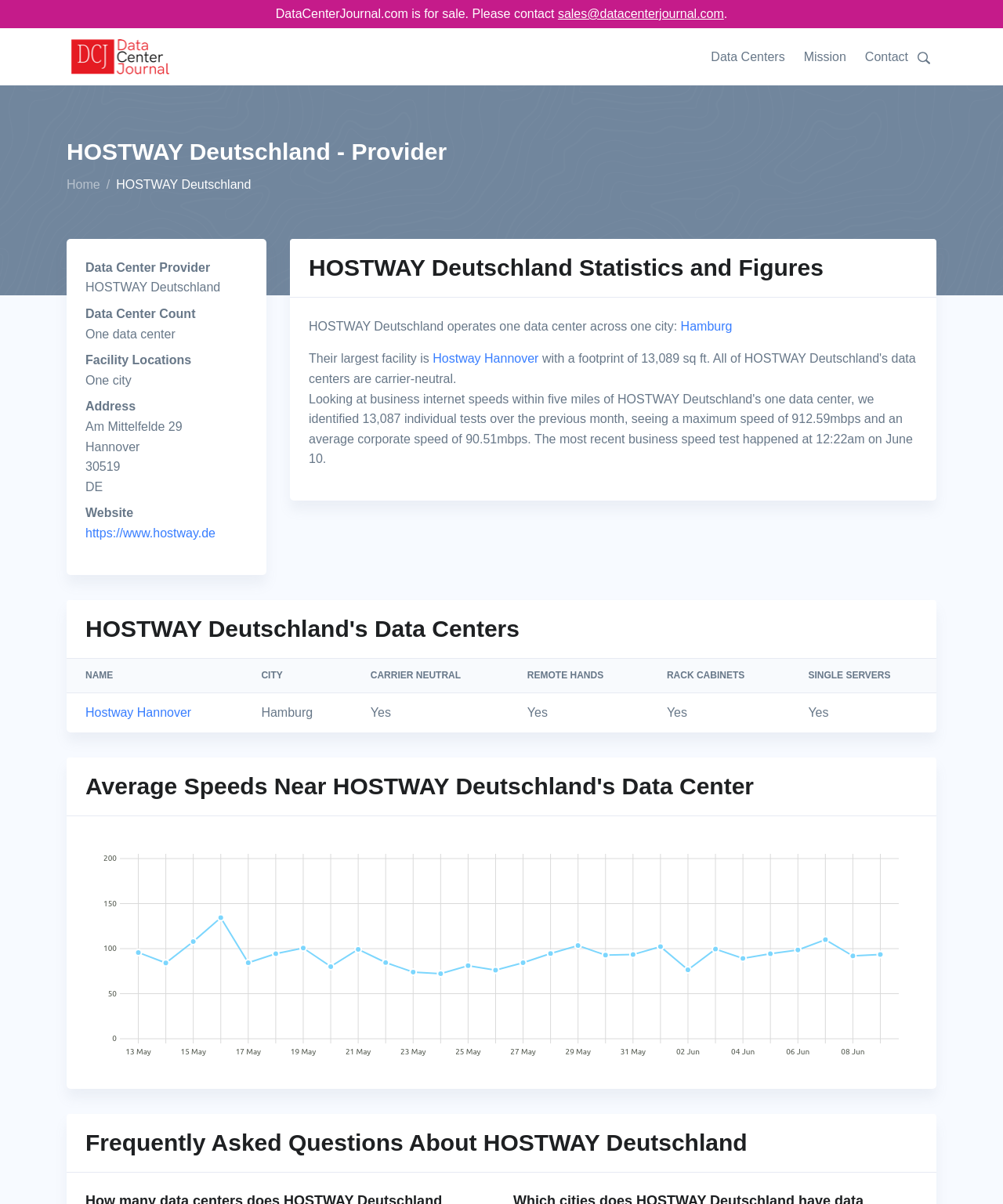How many data centers does HOSTWAY Deutschland operate?
From the image, respond with a single word or phrase.

One